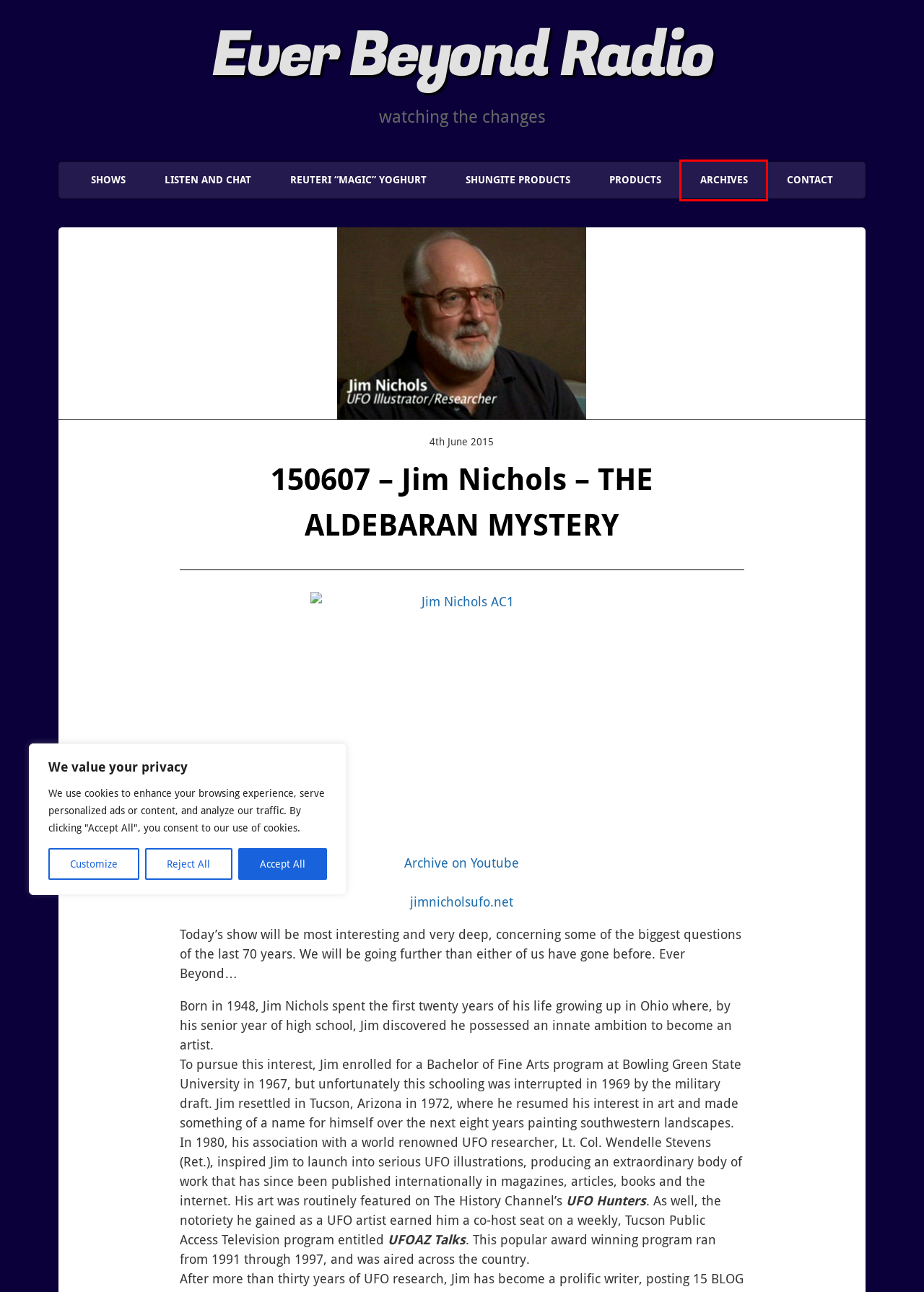You have a screenshot of a webpage with a red bounding box around a UI element. Determine which webpage description best matches the new webpage that results from clicking the element in the bounding box. Here are the candidates:
A. Ever Beyond Radio – watching the changes
B. Reuteri “Magic” Yoghurt – Ever Beyond Radio
C. Shungite Products – Ever Beyond Radio
D. Shows – Ever Beyond Radio
E. Contact – Ever Beyond Radio
F. Listen and Chat – Ever Beyond Radio
G. Archives – Ever Beyond Radio
H. Products – Ever Beyond Radio

G